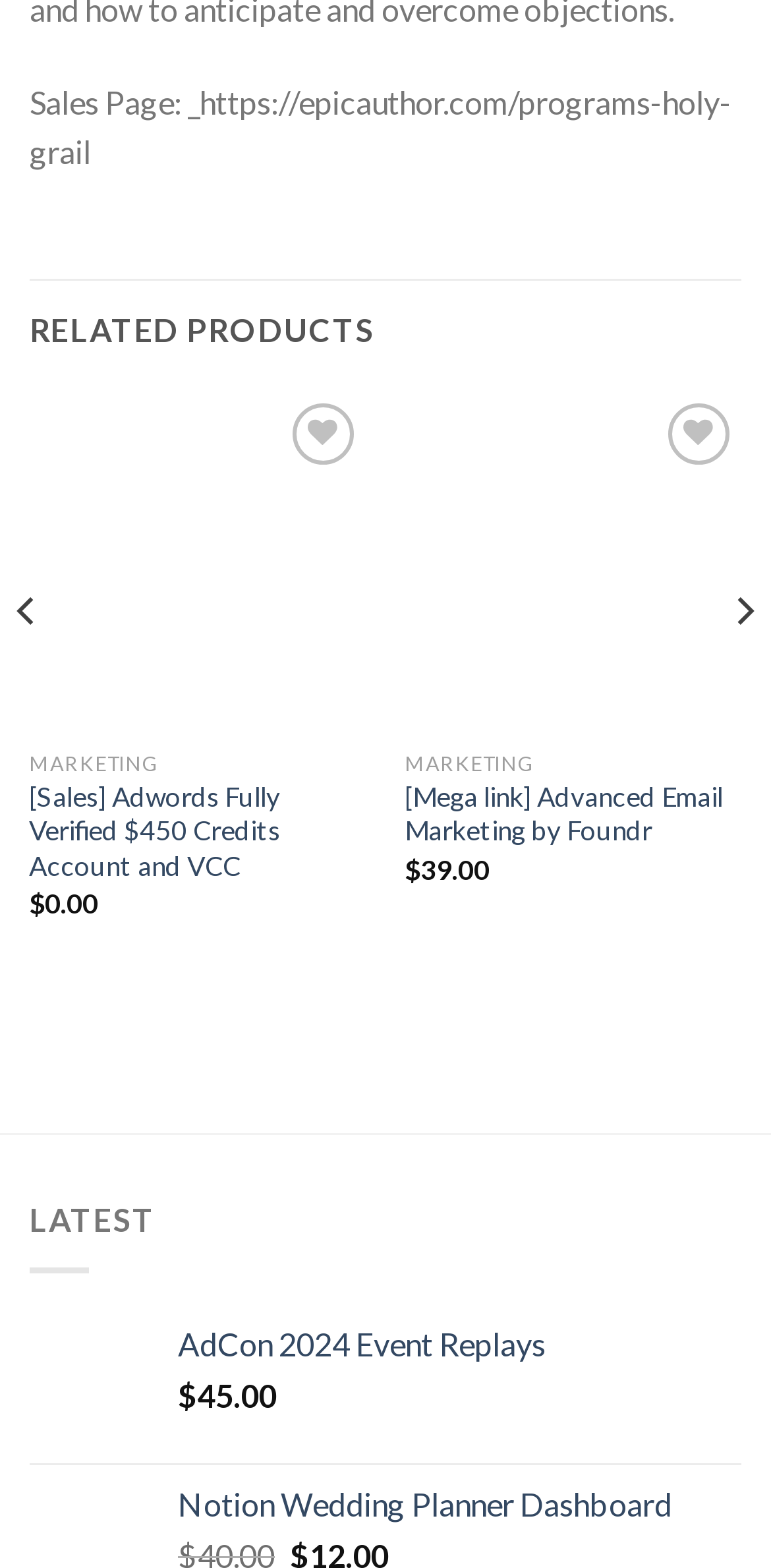Predict the bounding box of the UI element based on this description: "Notion Wedding Planner Dashboard".

[0.231, 0.946, 0.962, 0.973]